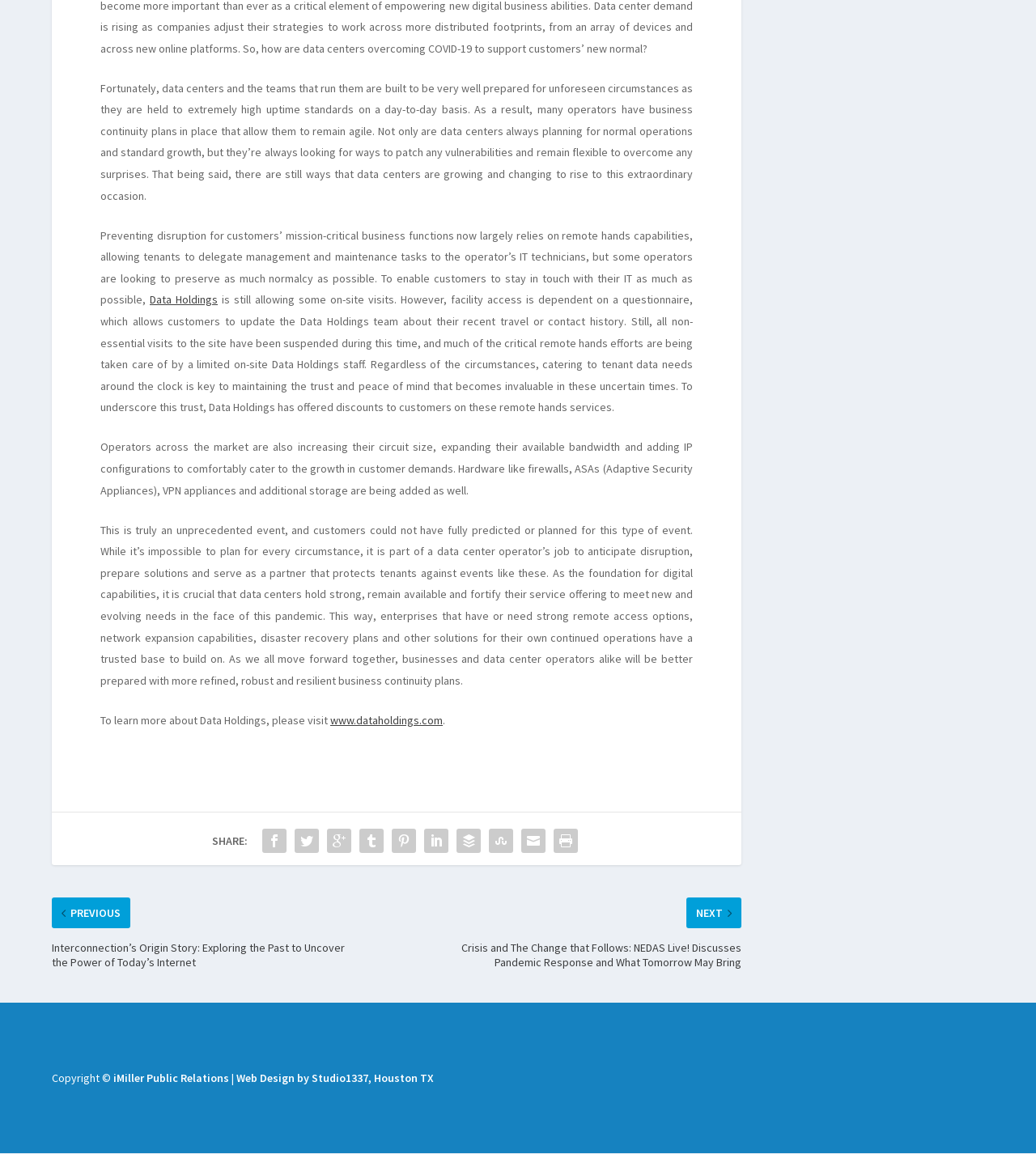Please specify the bounding box coordinates of the clickable region necessary for completing the following instruction: "visit Web Design by Studio1337 website". The coordinates must consist of four float numbers between 0 and 1, i.e., [left, top, right, bottom].

[0.228, 0.921, 0.419, 0.934]